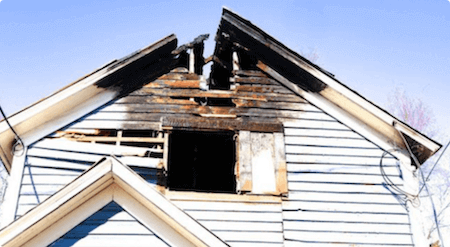What is missing or severely damaged in the facade?
Ensure your answer is thorough and detailed.

The image depicts a residential property in Hollywood that has suffered significant fire damage, and as a result, part of the facade is either missing or severely damaged, indicating the extent of the destruction.